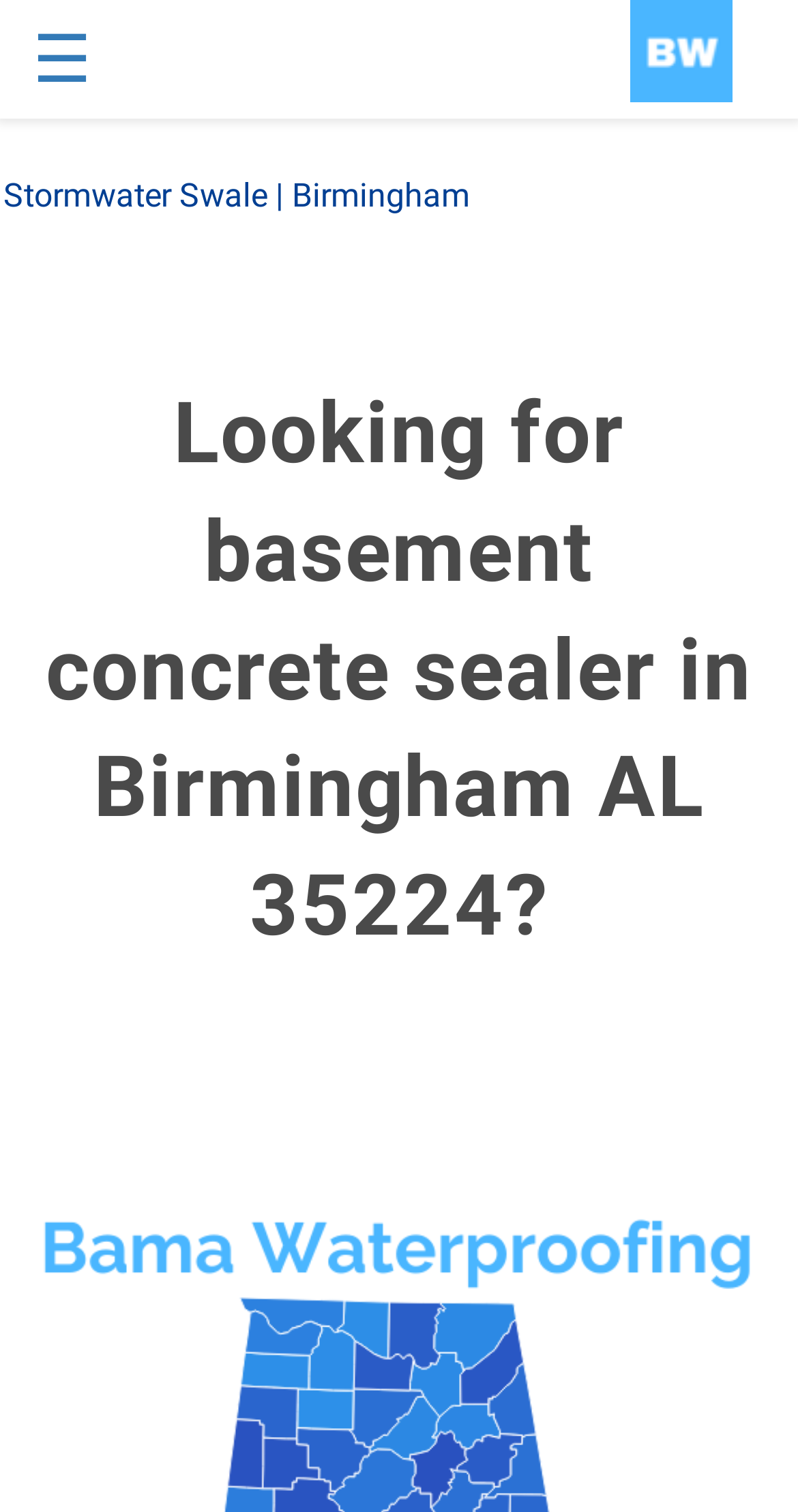From the details in the image, provide a thorough response to the question: What is the link on the top right corner?

The link on the top right corner can be found in the link element 'Stormwater Swale' which is located at the top of the webpage, indicated by the bounding box coordinates [0.004, 0.116, 0.335, 0.142].